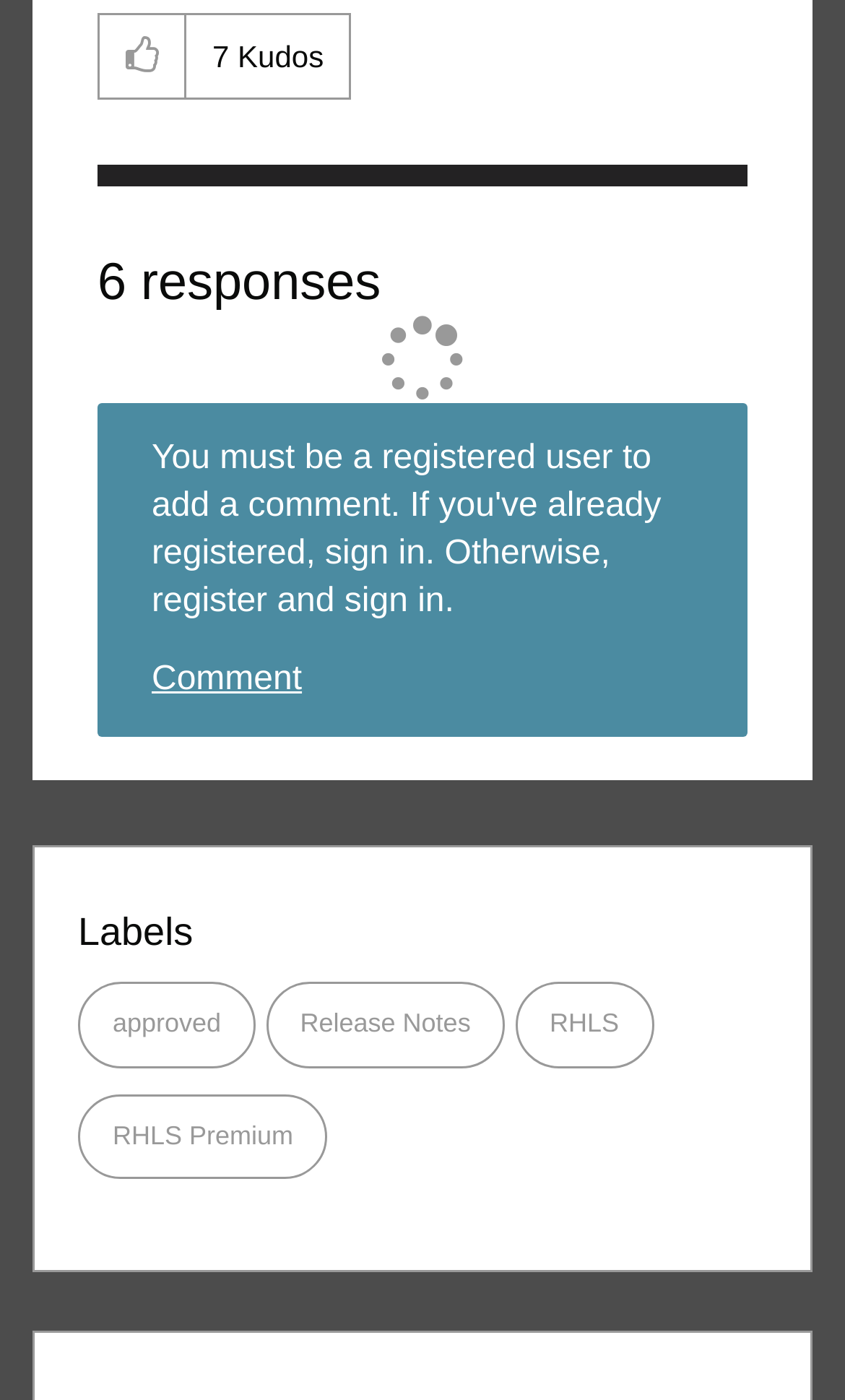What are the labels associated with this post?
Based on the image content, provide your answer in one word or a short phrase.

Approved, Release Notes, RHLS, RHLS Premium